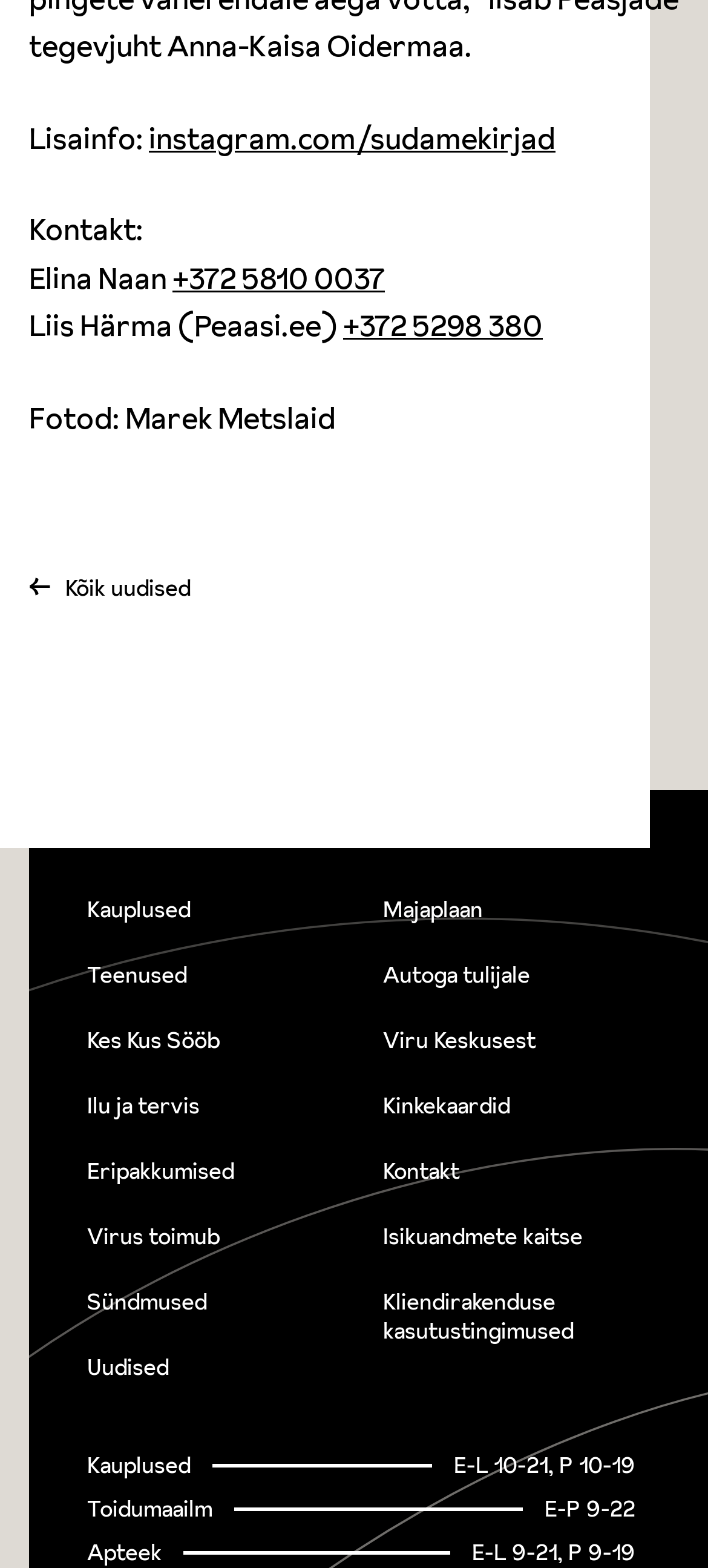Show the bounding box coordinates of the element that should be clicked to complete the task: "View all news".

[0.041, 0.366, 0.269, 0.383]